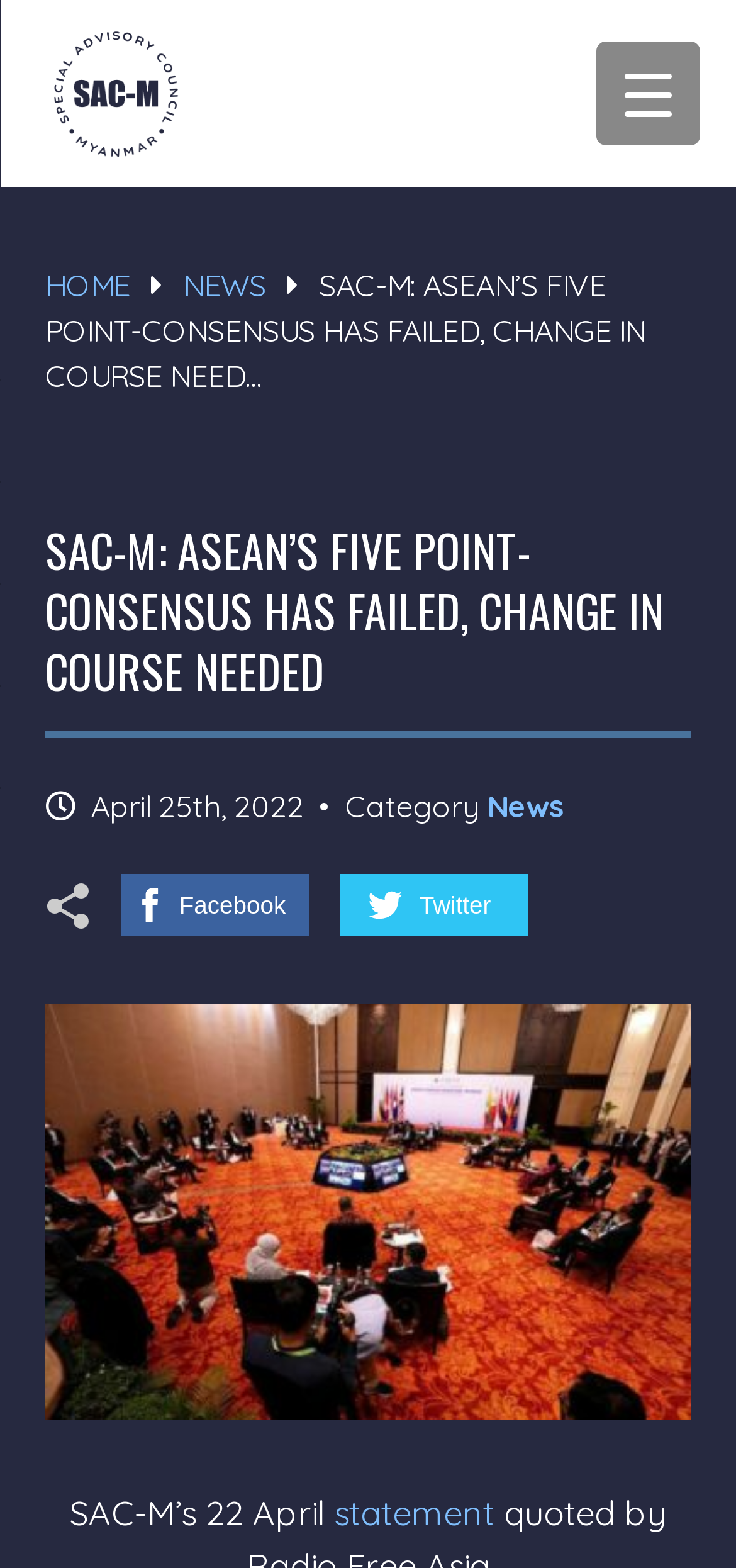Determine the bounding box coordinates of the section I need to click to execute the following instruction: "Click the menu trigger button". Provide the coordinates as four float numbers between 0 and 1, i.e., [left, top, right, bottom].

[0.809, 0.026, 0.95, 0.093]